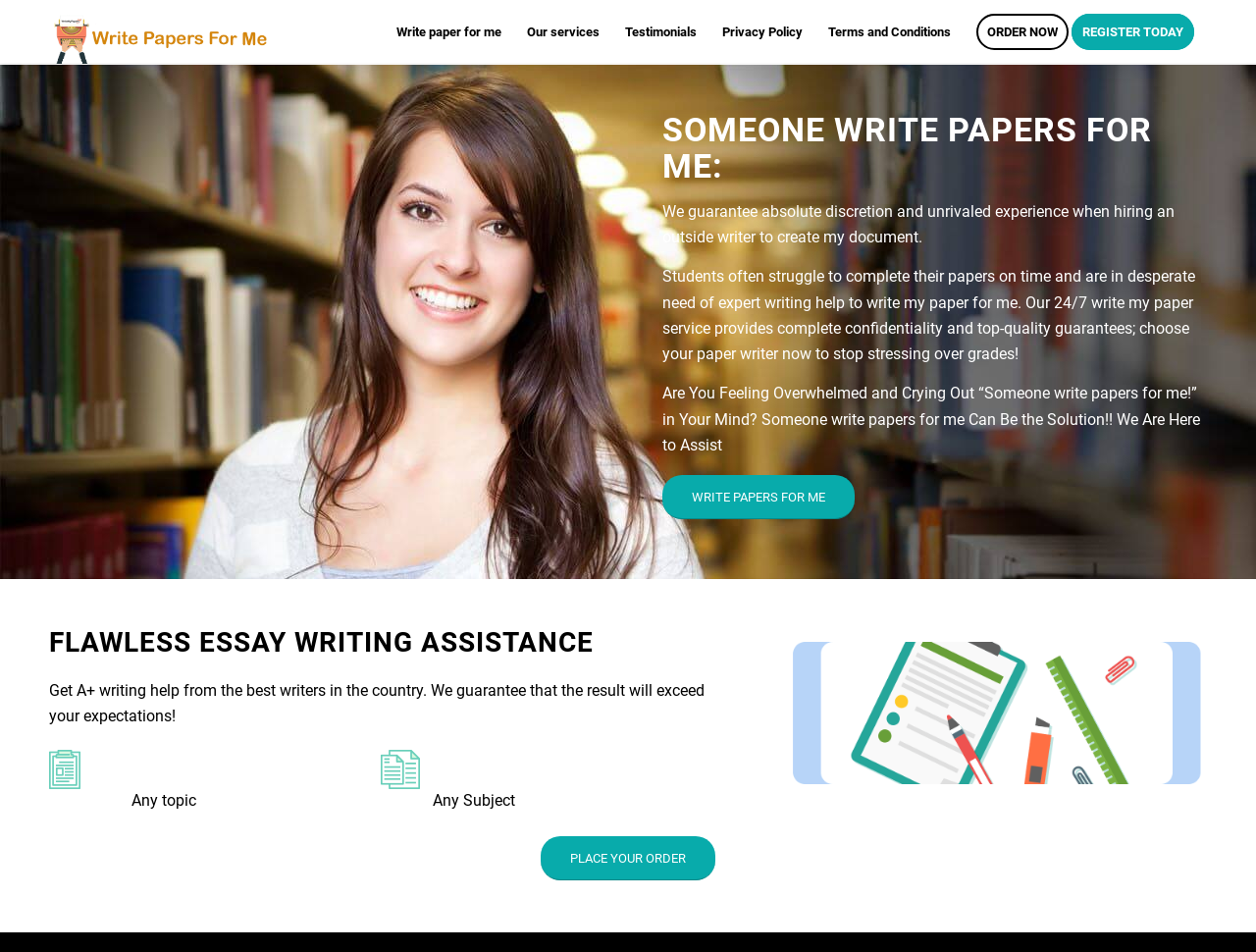Generate a thorough description of the webpage.

This webpage is about a paper writing service that offers expert writing help to students. At the top left corner, there is a logo with the text "Write Papers For Me" which is also a link. Next to it, there is a horizontal menu with seven items: "Write paper for me", "Our services", "Testimonials", "Privacy Policy", "Terms and Conditions", "ORDER NOW", and "REGISTER TODAY".

Below the menu, there is a main section that occupies most of the page. It starts with a heading "SOMEONE WRITE PAPERS FOR ME:" followed by a brief description of the service, which guarantees absolute discretion and unrivaled experience when hiring an outside writer. 

Below this description, there are three paragraphs of text. The first paragraph explains that students often struggle to complete their papers on time and need expert writing help. The second paragraph introduces the 24/7 write my paper service, which provides complete confidentiality and top-quality guarantees. The third paragraph is an invitation to students who are feeling overwhelmed and need assistance.

To the right of the third paragraph, there is a link "WRITE PAPERS FOR ME". Below this link, there is a heading "FLAWLESS ESSAY WRITING ASSISTANCE" followed by a brief description of the service, which guarantees A+ writing help from the best writers in the country.

Further down, there are two lines of text. The first line has a series of blank spaces followed by the text "Any topic". The second line has the text "Any Subject". Below these lines, there is a link "PLACE YOUR ORDER" at the bottom right corner of the page.